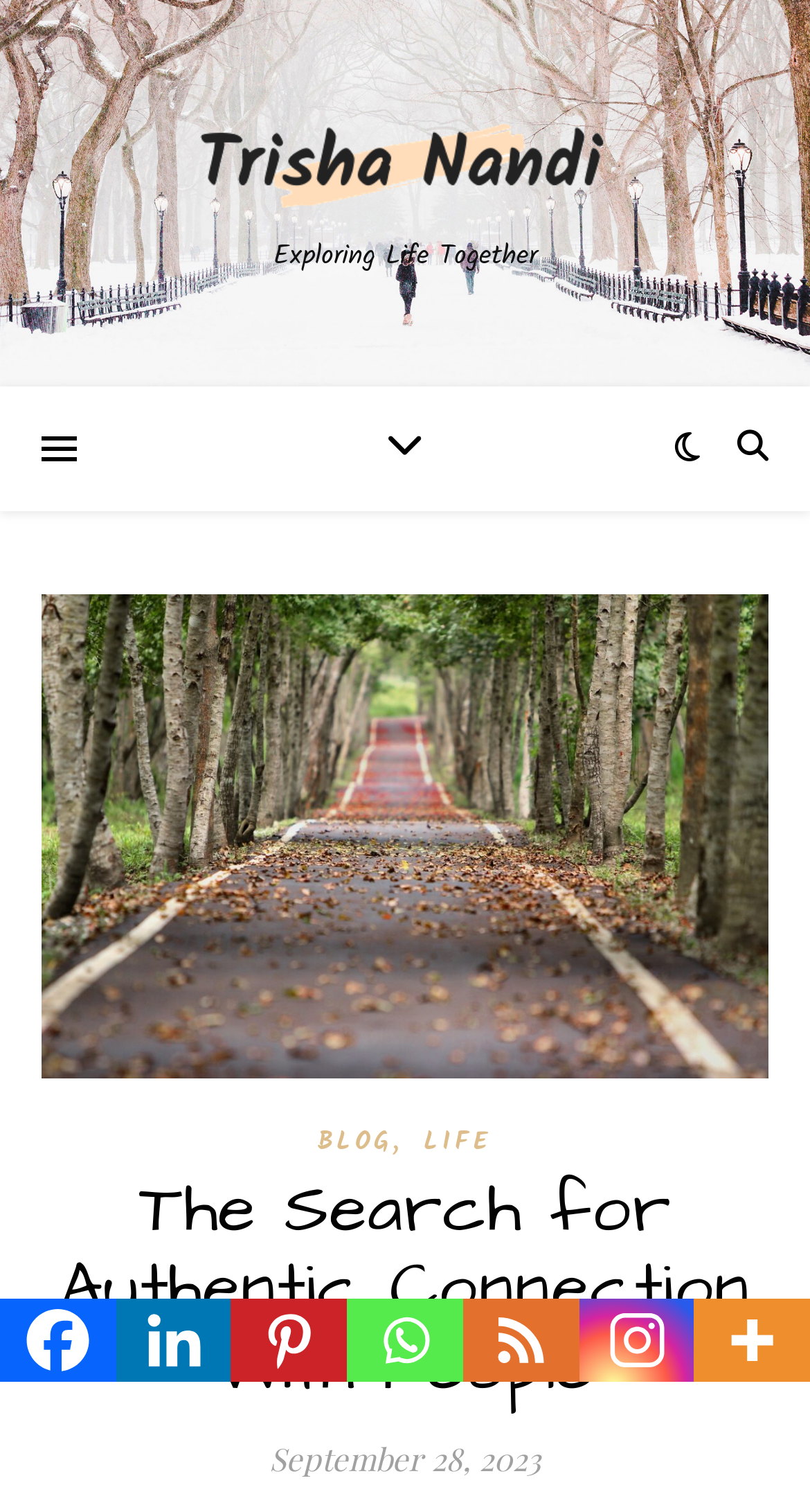Give a detailed account of the webpage.

This webpage is about Trisha Nandi's personal story, specifically her search for authentic connection with people. At the top, there is a layout table that spans the entire width of the page. Within this table, there is a link to Trisha Nandi's profile, accompanied by an image of her, positioned near the top left corner. Next to it is a static text element that reads "Exploring Life Together".

Below this section, there is a large image that takes up most of the page's width, depicting a road less traveled, symbolizing building authentic connections with people. Above this image, there is a header section that contains links to different categories, including "BLOG", "LIFE", and others, separated by commas.

The main content of the page is headed by a title, "The Search for Authentic Connection With People", which is positioned near the top center of the page. Below the title, there is a static text element that displays the date "September 28, 2023".

At the bottom of the page, there is a row of social media links, including Facebook, Linkedin, Pinterest, Whatsapp, RSS, Instagram, and More, each accompanied by an image. These links are positioned from left to right, spanning the entire width of the page.